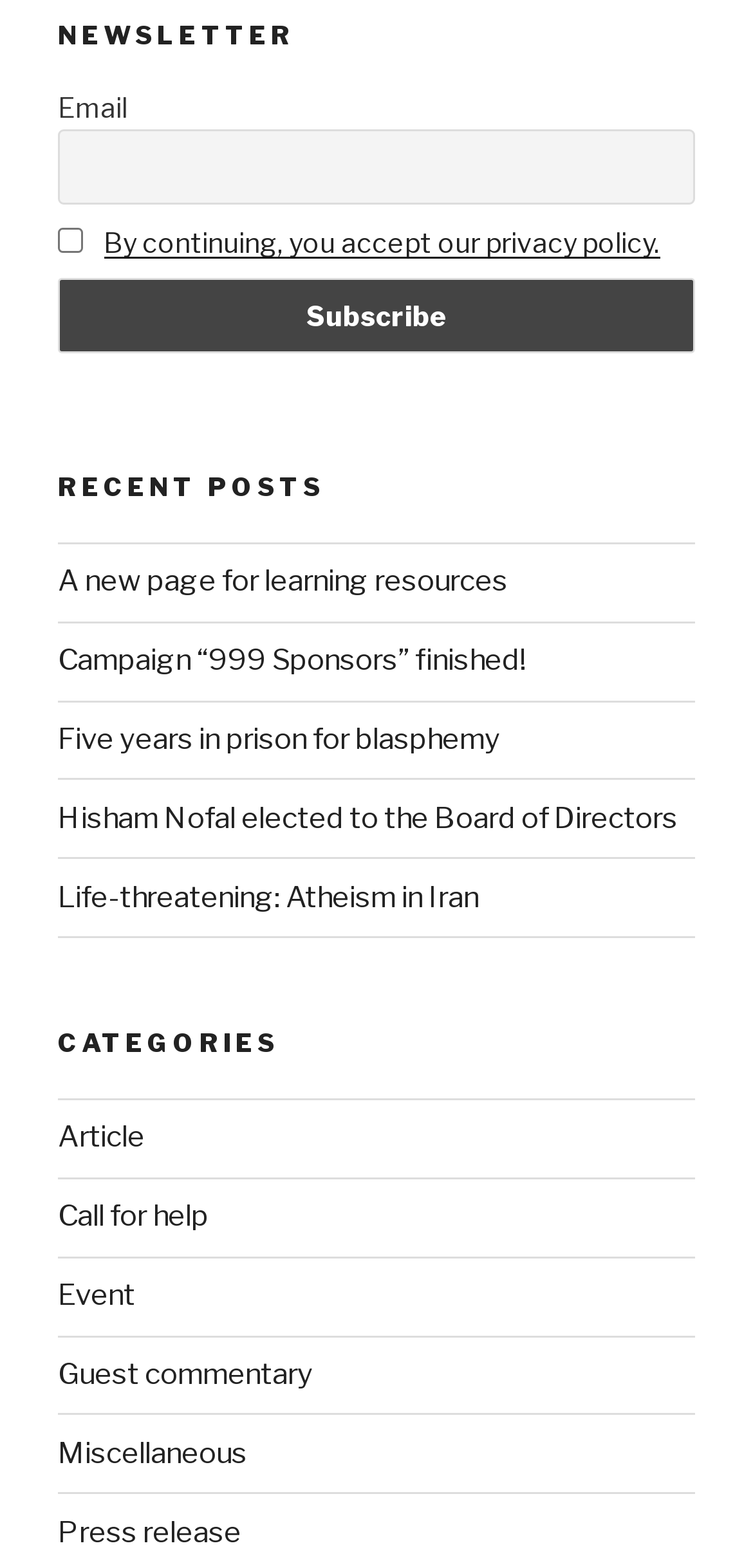Identify and provide the bounding box for the element described by: "Life-threatening: Atheism in Iran".

[0.077, 0.561, 0.636, 0.583]